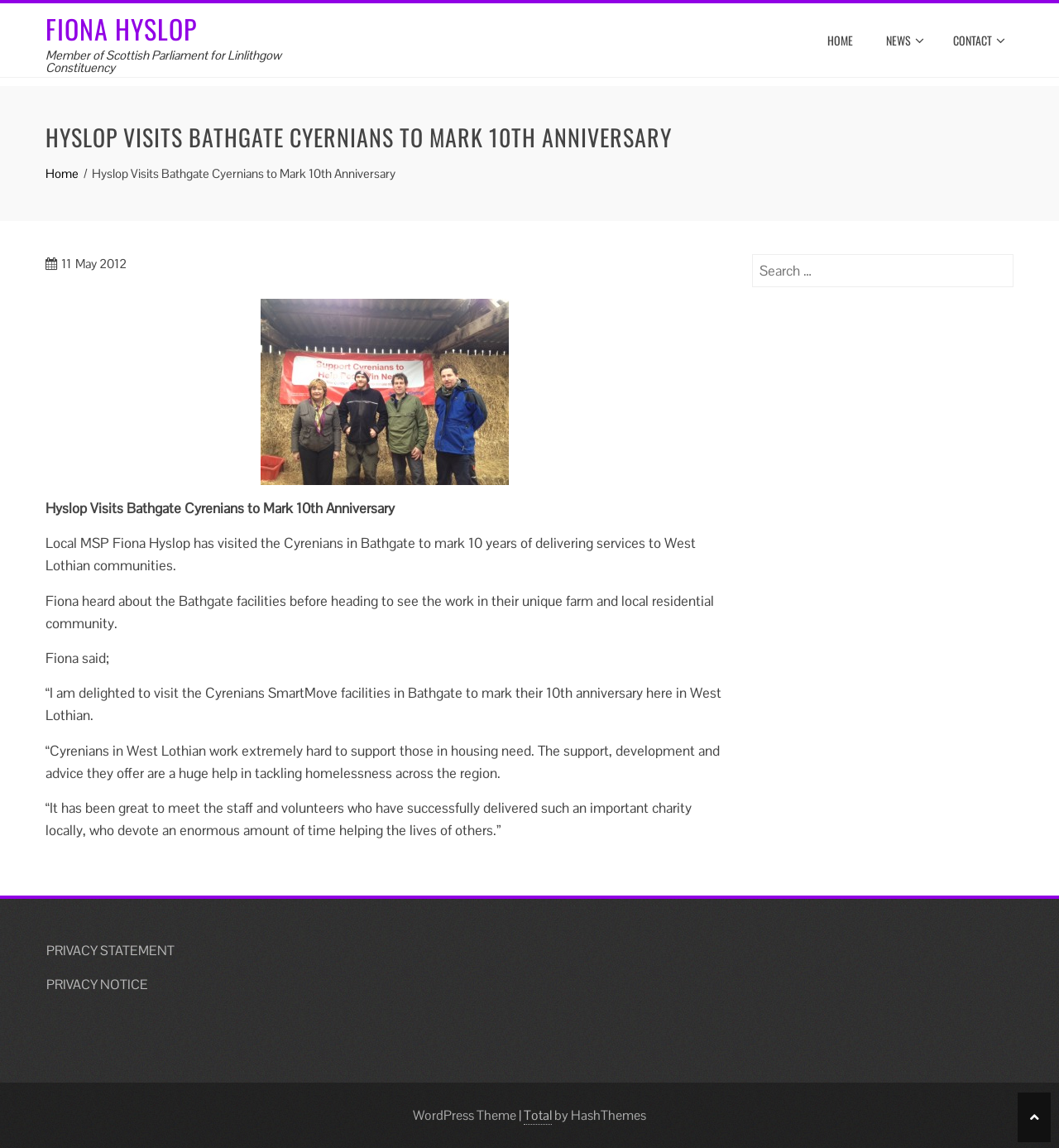Explain in detail what is displayed on the webpage.

This webpage is about Fiona Hyslop, a Member of Scottish Parliament for Linlithgow Constituency, visiting the Bathgate Cyrenians to mark their 10th anniversary. 

At the top left of the page, there is a section with links to "FIONA HYSLOP" and "Member of Scottish Parliament for Linlithgow Constituency". 

On the top right, there is a navigation menu with links to "HOME", "NEWS", and "CONTACT". Each of these links has a small icon next to it. 

Below the navigation menu, there is a large heading that reads "HYSLOP VISITS BATHGATE CYERNIANS TO MARK 10TH ANNIVERSARY". 

Underneath the heading, there is a breadcrumbs navigation section that shows the current page's location in the website's hierarchy. 

The main content of the page is an article about Fiona Hyslop's visit to the Bathgate Cyrenians. The article starts with the date "11 May 2012" and has a link to an image. The article text describes Fiona Hyslop's visit to the Cyrenians, where she learned about their facilities and praised their work in supporting those in housing need. 

On the right side of the page, there is a search box with a label "Search for:". 

At the bottom of the page, there are two sections. One section has links to "PRIVACY STATEMENT" and "PRIVACY NOTICE", and the other section has a copyright notice with a link to the theme creator's website.